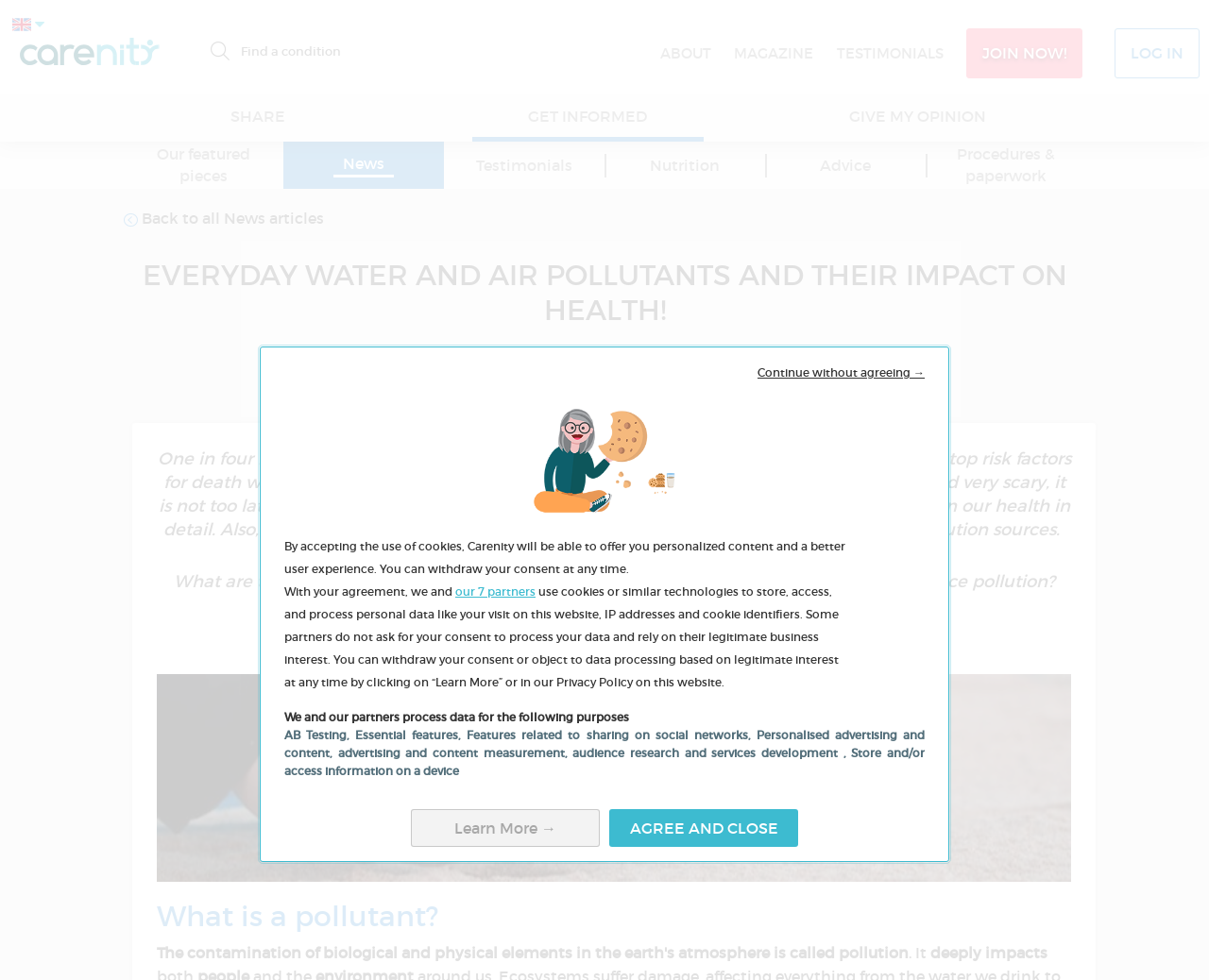Illustrate the webpage thoroughly, mentioning all important details.

The webpage is about the impact of everyday pollutants on our health, with a focus on water and air pollution. At the top, there is a dialog box with a welcome message and a consent management system, which includes buttons to continue without agreeing or to learn more about data processing and consent. Below this, there is a navigation menu with links to "About", "Magazine", "Testimonials", "Join Now!", and "Log In".

On the left side, there is a search bar to find a condition, and a button with a share icon. On the right side, there are three links: "Get Informed", "Give My Opinion", and "Share". Below these links, there are several categories, including "Our featured pieces", "News", "Testimonials", "Nutrition", "Advice", and "Procedures & paperwork".

The main content of the webpage is an article about everyday pollutants and their effects on our health. The article has a heading "EVERYDAY WATER AND AIR POLLUTANTS AND THEIR IMPACT ON HEALTH!" and is divided into sections. The first section discusses the importance of reducing pollution and ways to minimize pollution sources. There is also an image related to the topic.

The article continues with a section that asks questions about everyday pollutants and their effects on our health, followed by a call to action to keep reading to find out more. Below this, there is a heading "What is a pollutant?" and some text that discusses the impact of pollutants on our health.

Throughout the webpage, there are several images, including a logo of Carenity, a flag icon, and an image related to the article topic. There are also several buttons and links, including a "Learn More" button and a "Back to all News articles" link.